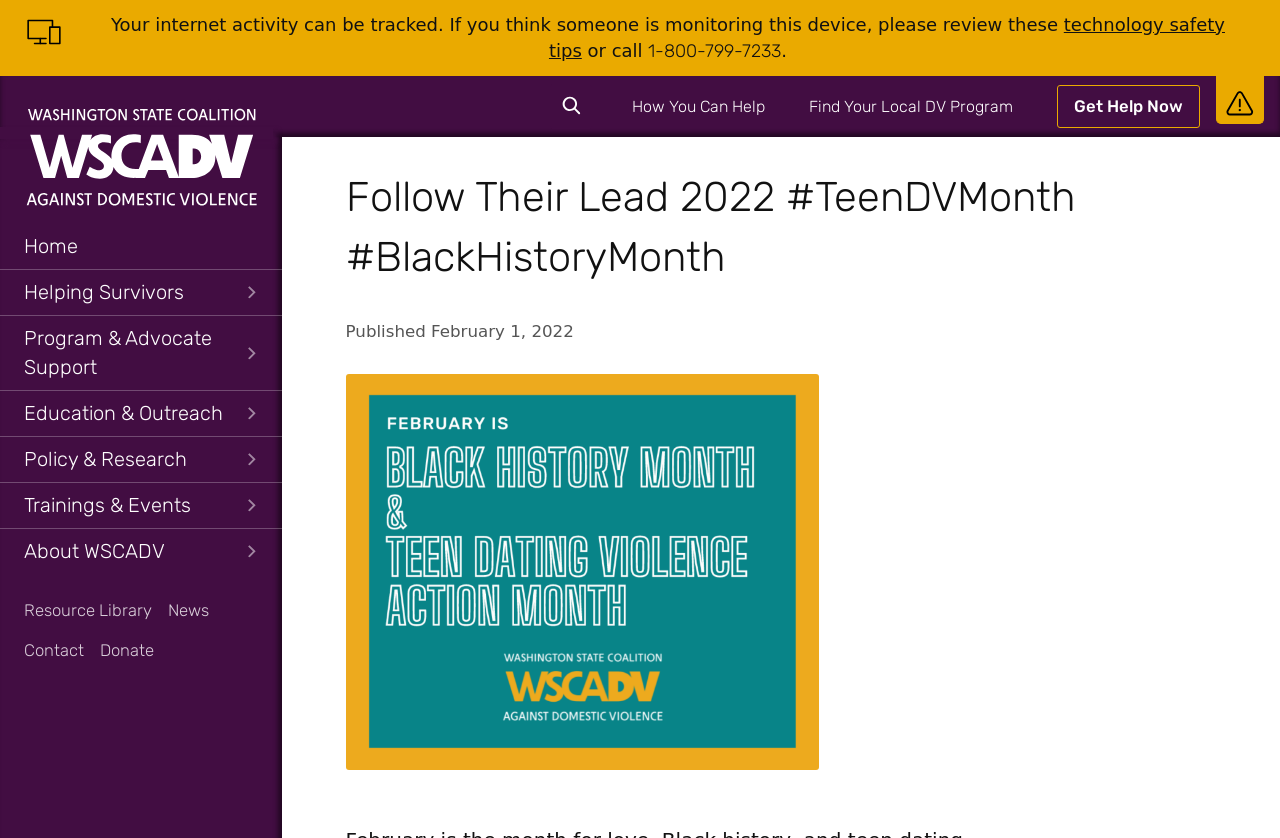Is there a way to get help immediately on this webpage? Analyze the screenshot and reply with just one word or a short phrase.

Yes